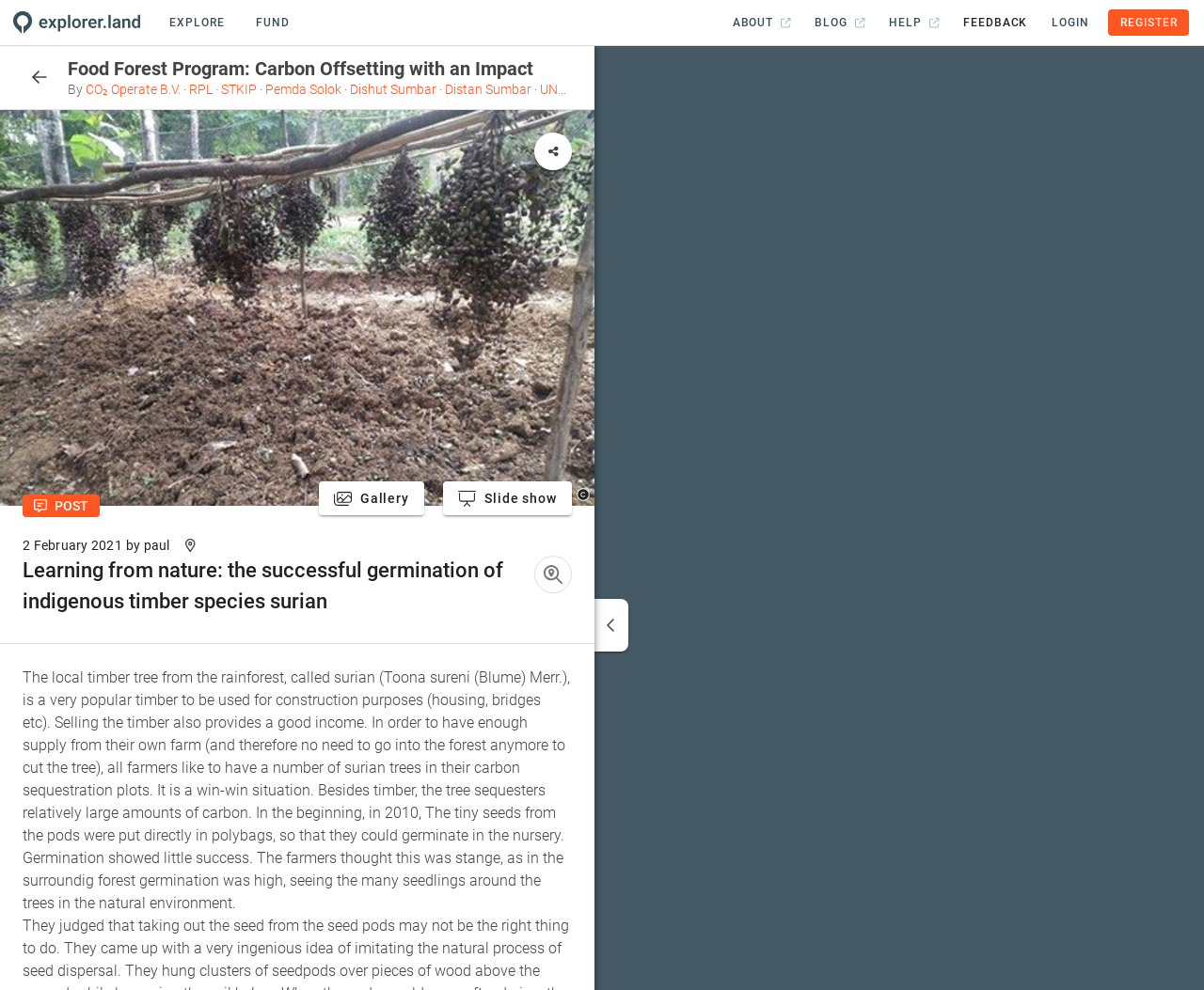Use a single word or phrase to answer the question: What is the name of the tree species mentioned?

surian